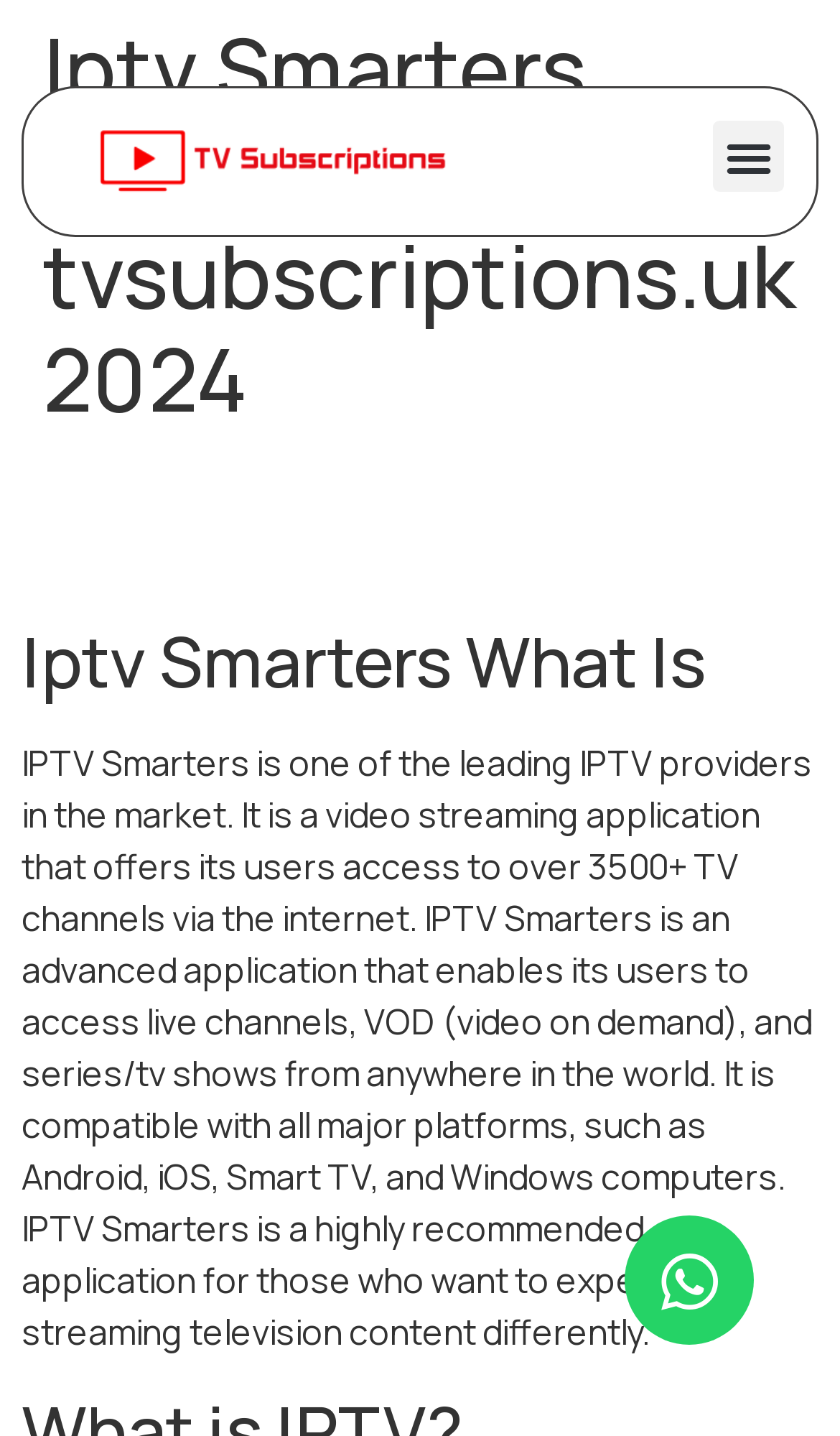Explain the webpage's design and content in an elaborate manner.

The webpage is about IPTV Smarters, a leading IPTV provider in the market. At the top left corner, there is a logo of TV-SUB, which is an image with a link. Next to it, on the top right corner, there is a menu toggle button. 

Below the logo, there is a header section that spans the entire width of the page. It contains a heading that reads "Iptv Smarters What Is – tvsubscriptions.uk 2024". 

Further down, there is another heading that reads "Iptv Smarters What Is". Below this heading, there is a block of text that describes IPTV Smarters as a video streaming application that offers access to over 3500+ TV channels via the internet. The text also explains that the application enables users to access live channels, video on demand, and series/tv shows from anywhere in the world, and is compatible with major platforms such as Android, iOS, Smart TV, and Windows computers.

At the bottom right corner, there is a link with an icon represented by "\uf232".